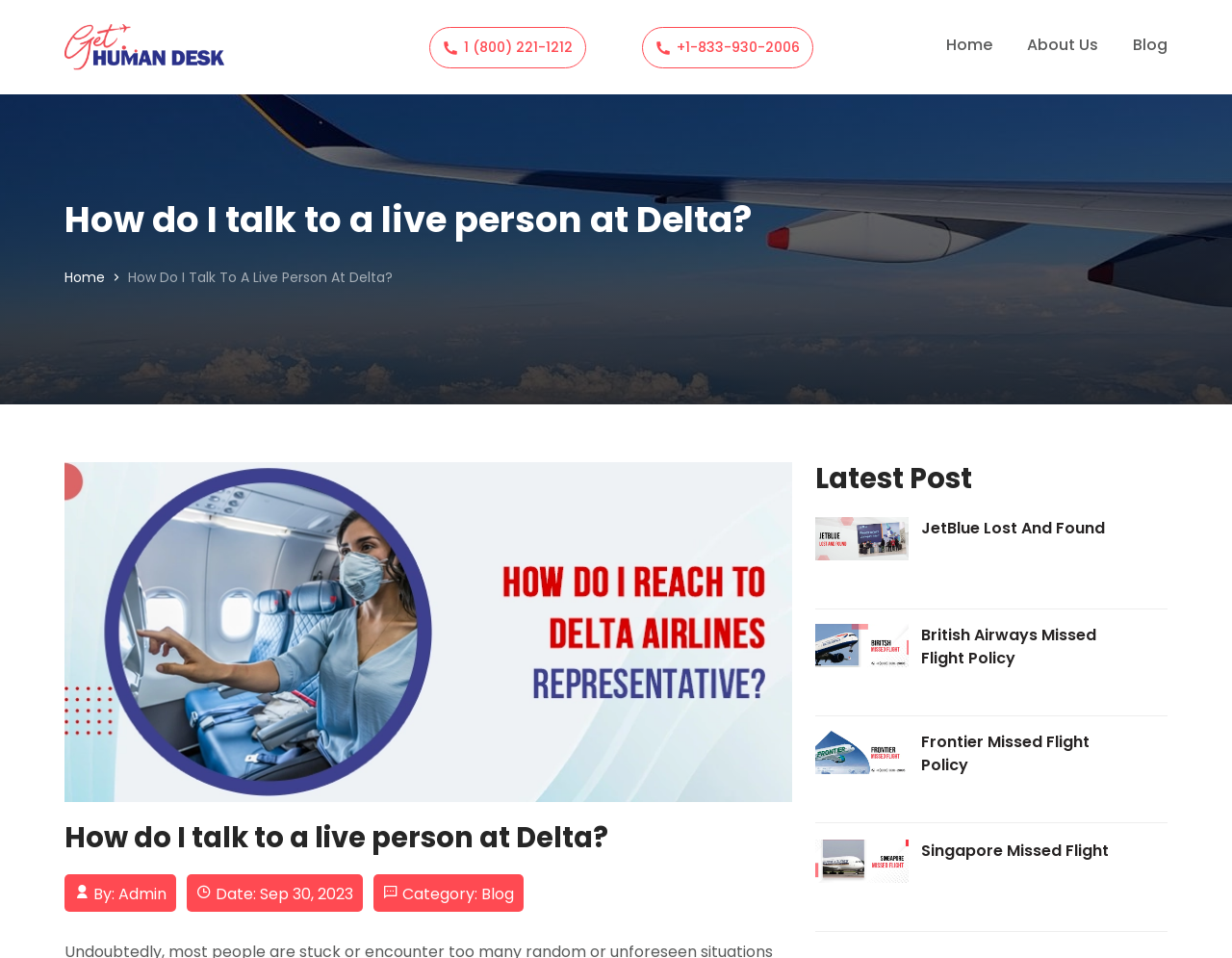Please determine the bounding box coordinates of the area that needs to be clicked to complete this task: 'Click the Delta phone number'. The coordinates must be four float numbers between 0 and 1, formatted as [left, top, right, bottom].

[0.348, 0.028, 0.476, 0.071]